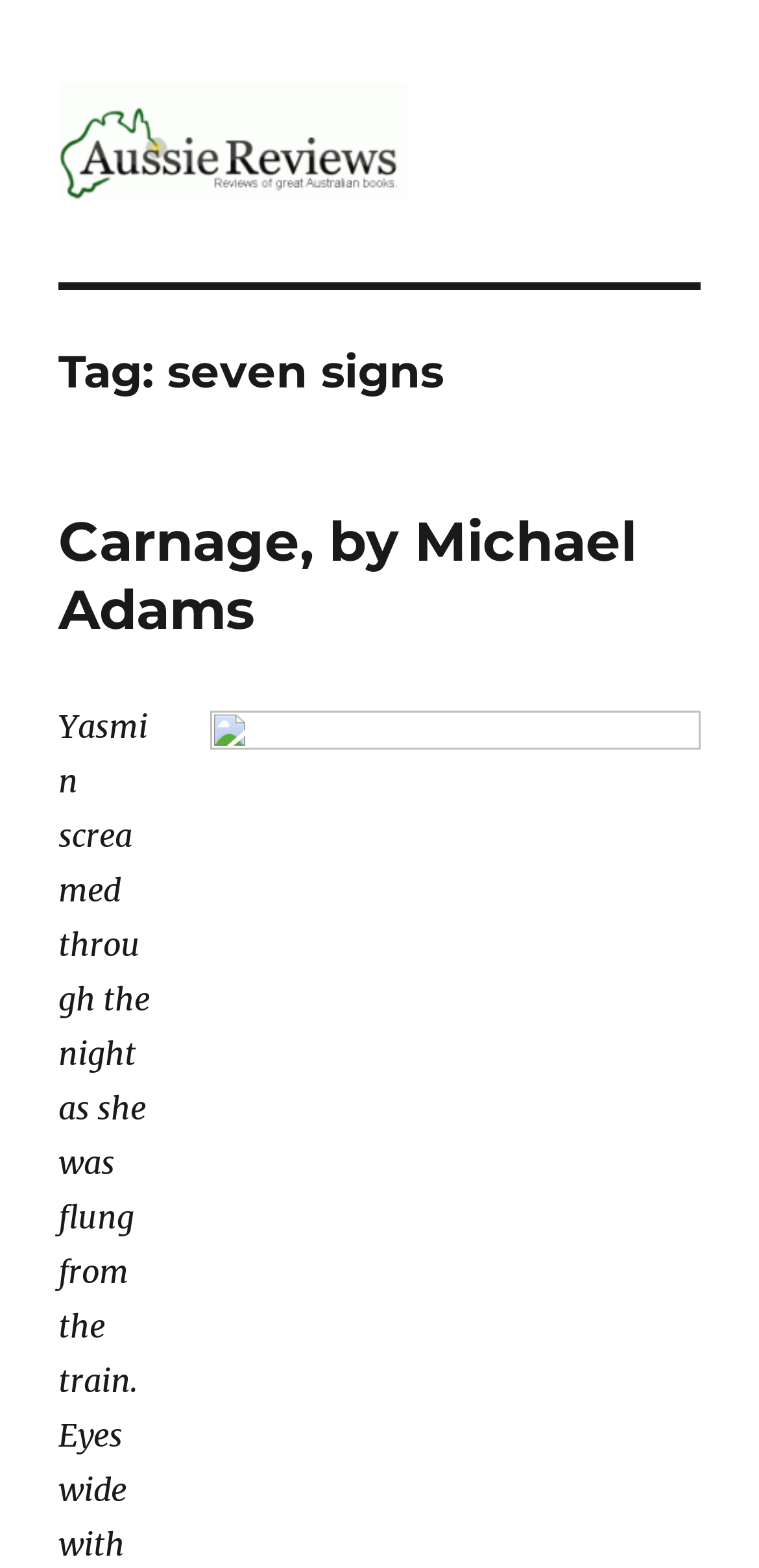Can you find the bounding box coordinates for the UI element given this description: "Aussie Reviews"? Provide the coordinates as four float numbers between 0 and 1: [left, top, right, bottom].

[0.077, 0.145, 0.561, 0.18]